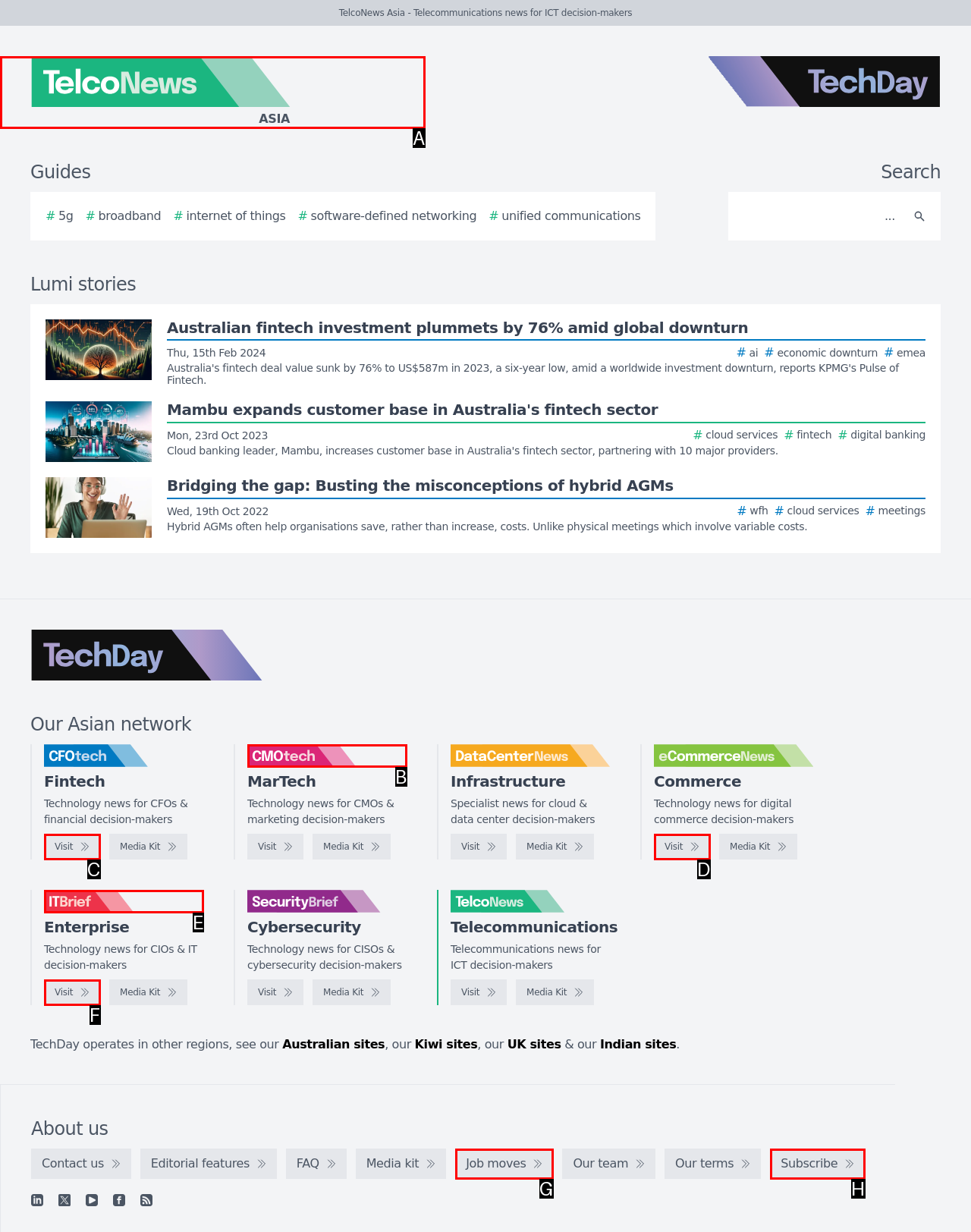Select the letter that aligns with the description: parent_node: Enterprise. Answer with the letter of the selected option directly.

E